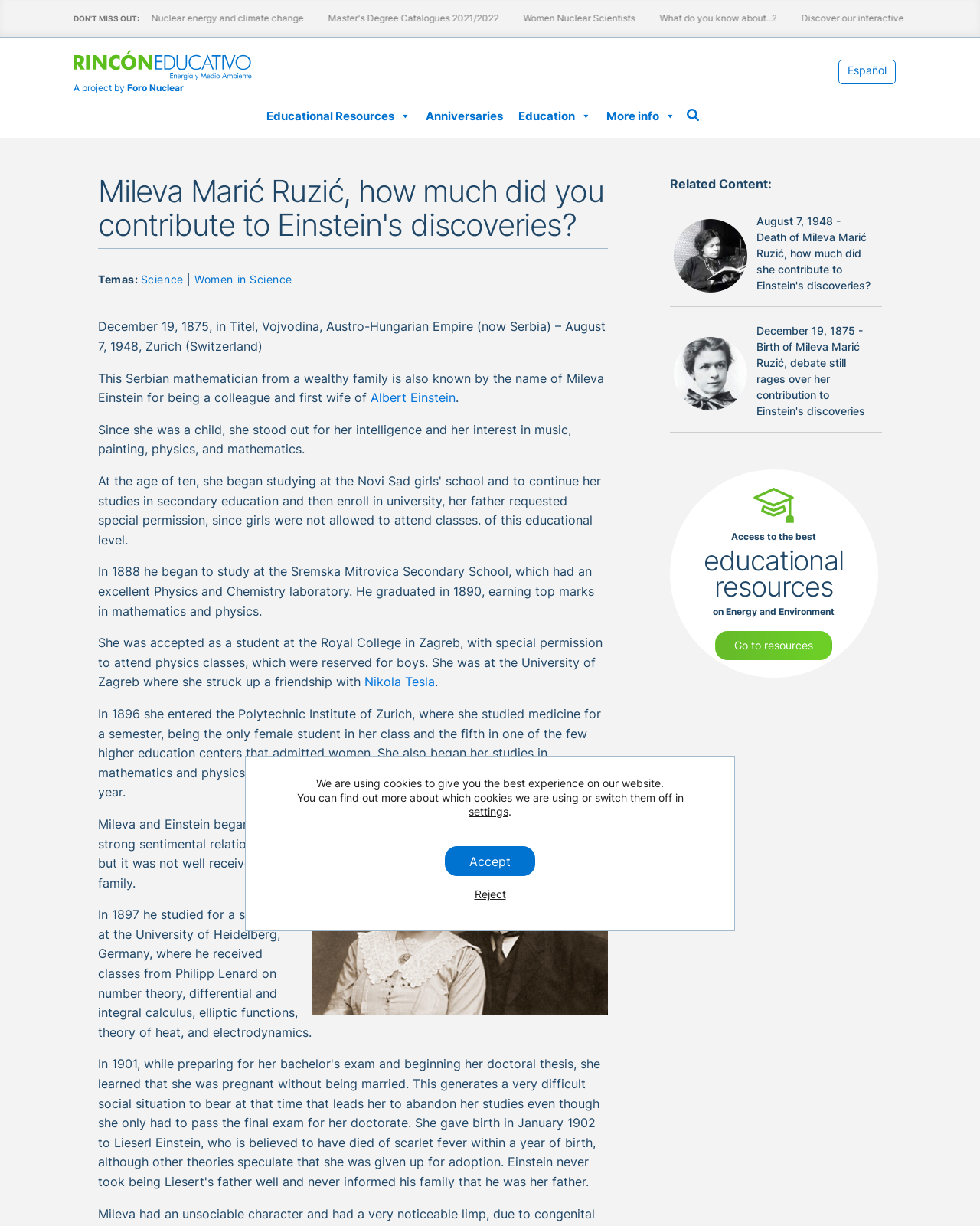Explain the features and main sections of the webpage comprehensively.

This webpage is about Mileva Marić Ruzić, a Serbian mathematician and the first wife of Albert Einstein. At the top, there are several links to related topics, including nuclear energy, master's degree catalogues, and women nuclear scientists. Below these links, there is a heading with the title of the webpage, followed by a brief introduction to Mileva Marić Ruzić.

The introduction is divided into several paragraphs, which provide information about her life, including her birth and death dates, her education, and her relationship with Albert Einstein. There are also links to related topics, such as Nikola Tesla and Philipp Lenard, within the text.

On the right side of the page, there is a section with links to educational resources, including interactive sheets and a project by Foro Nuclear. Below this section, there is a heading with the title "Related Content," which includes links to two articles about Mileva Marić Ruzić's birth and death.

At the bottom of the page, there is a section with a heading "Educational Resources" and a link to access resources on energy and environment. There is also a GDPR cookie banner with buttons to accept, reject, or adjust cookie settings.

Throughout the page, there are several images, including a picture of Mileva Marić Ruzić and Albert Einstein, and an icon for the Foro Nuclear project. The layout of the page is organized, with clear headings and concise text, making it easy to navigate and read.